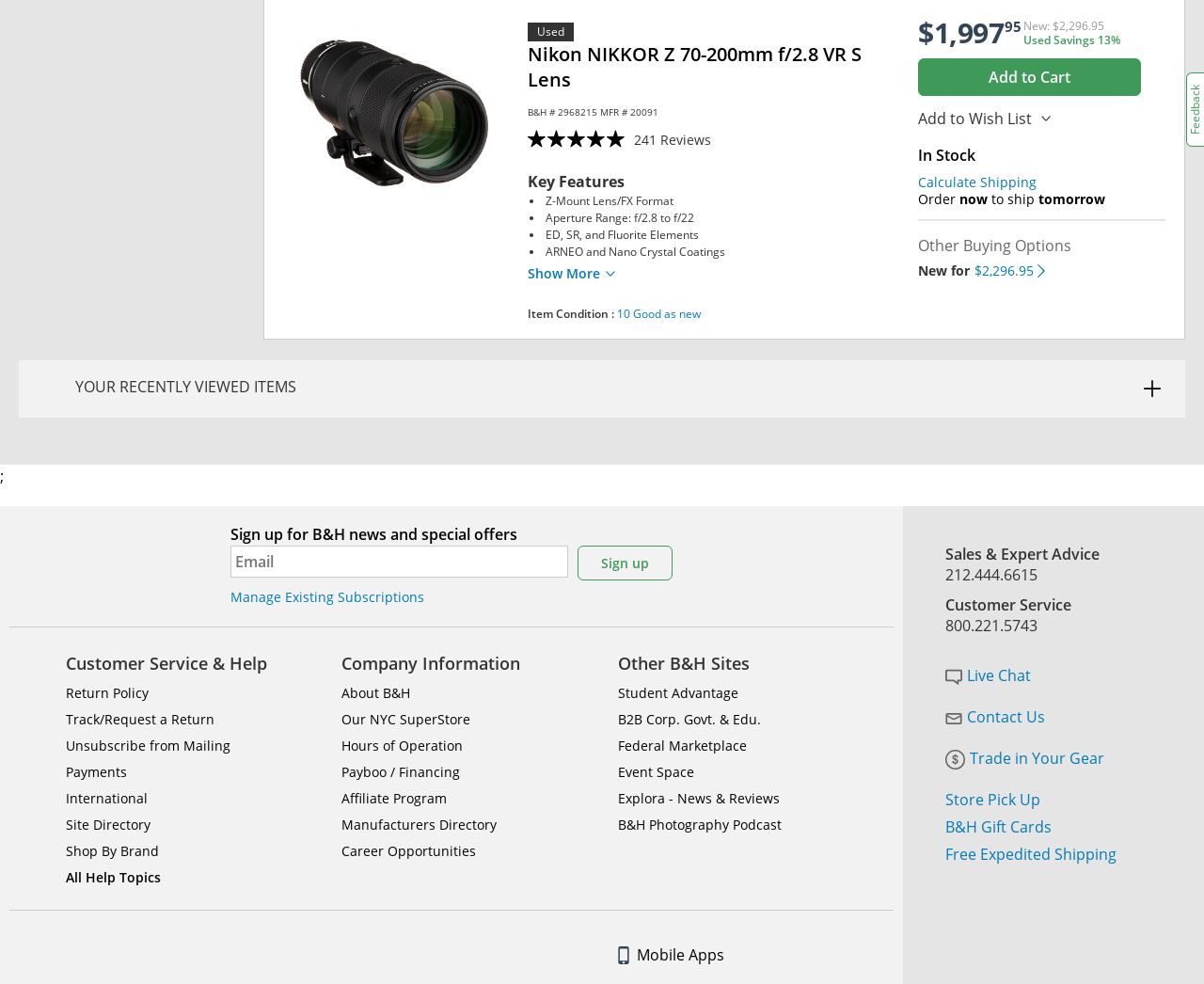Locate the bounding box of the UI element based on this description: "Shop By Brand". Provide four float numbers between 0 and 1 as [left, top, right, bottom].

[0.055, 0.856, 0.132, 0.874]